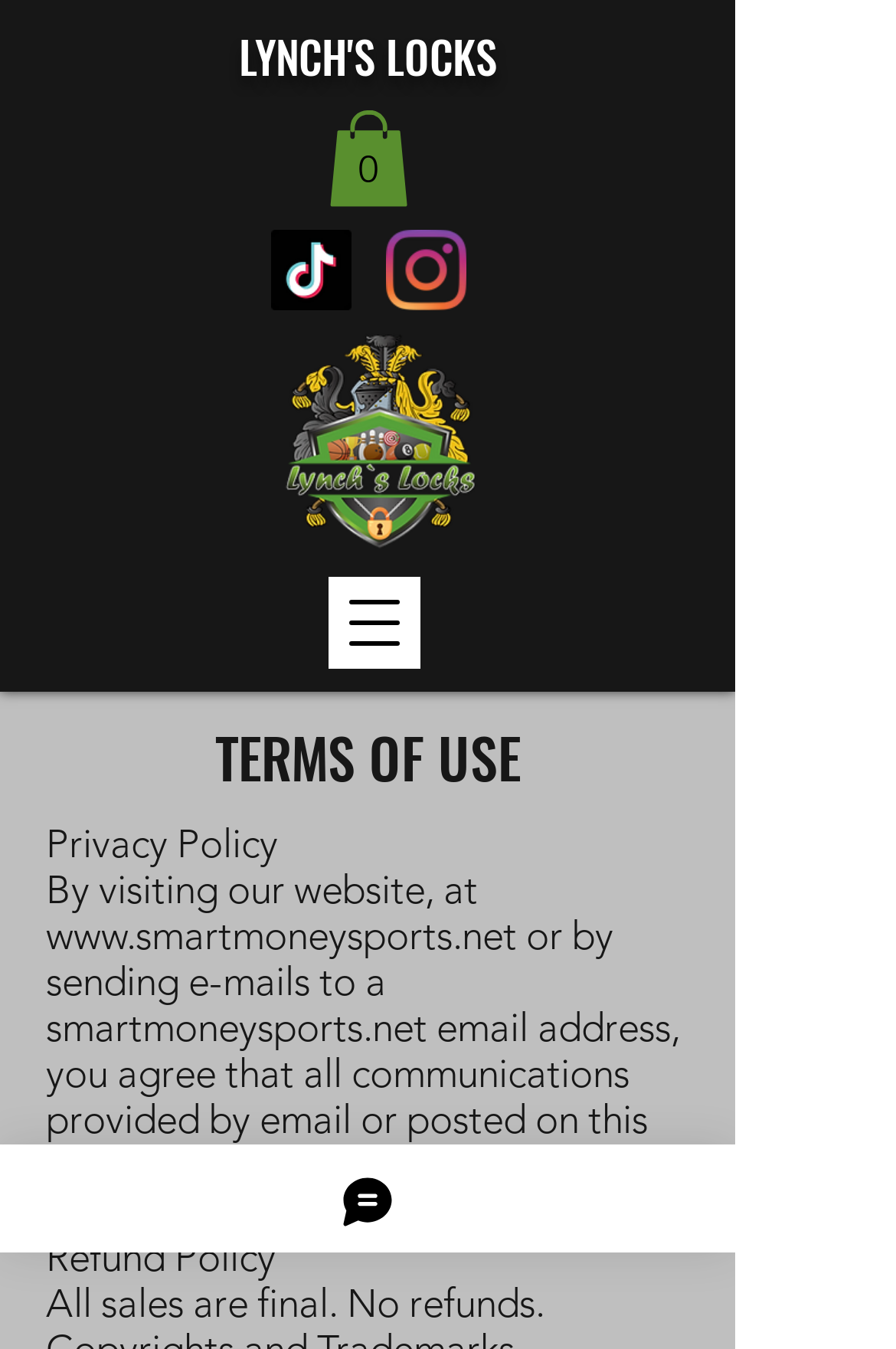What is the name of the website?
Using the image provided, answer with just one word or phrase.

Lynch's Locks